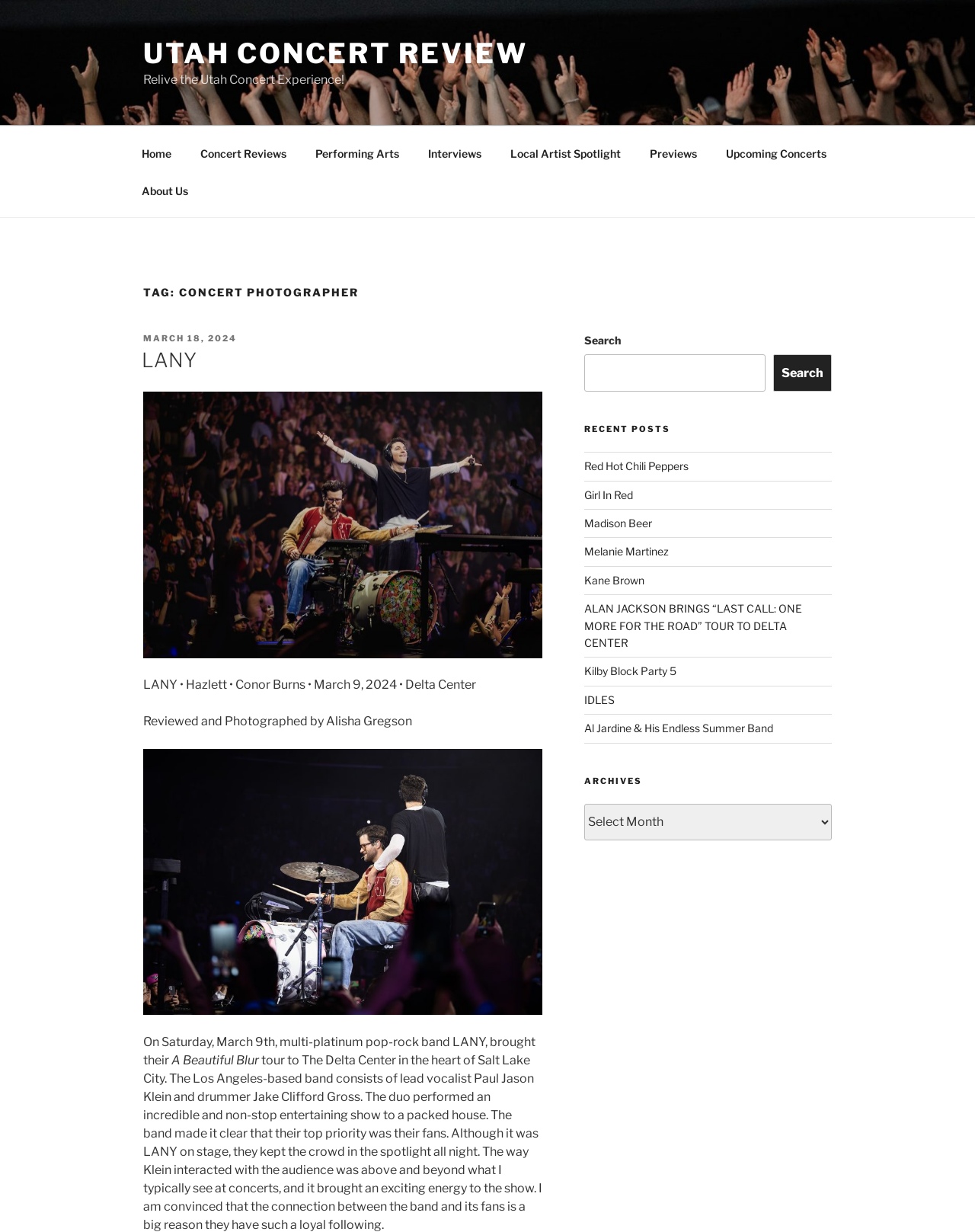Please find and report the bounding box coordinates of the element to click in order to perform the following action: "Browse the 'Recent Posts'". The coordinates should be expressed as four float numbers between 0 and 1, in the format [left, top, right, bottom].

[0.599, 0.367, 0.853, 0.603]